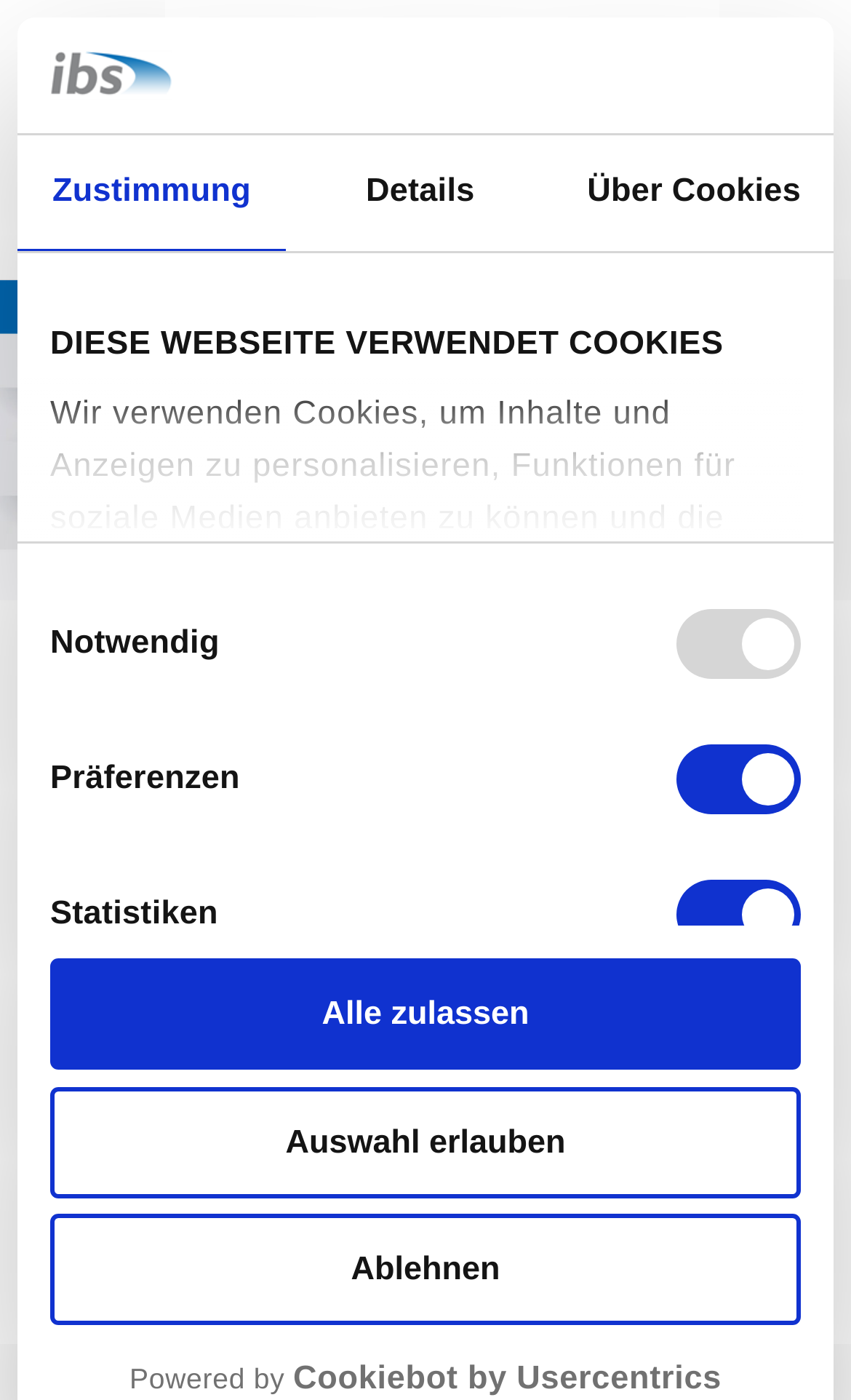Please provide a one-word or short phrase answer to the question:
What type of cements can NovoCrete be used with?

CEM I and CEM II